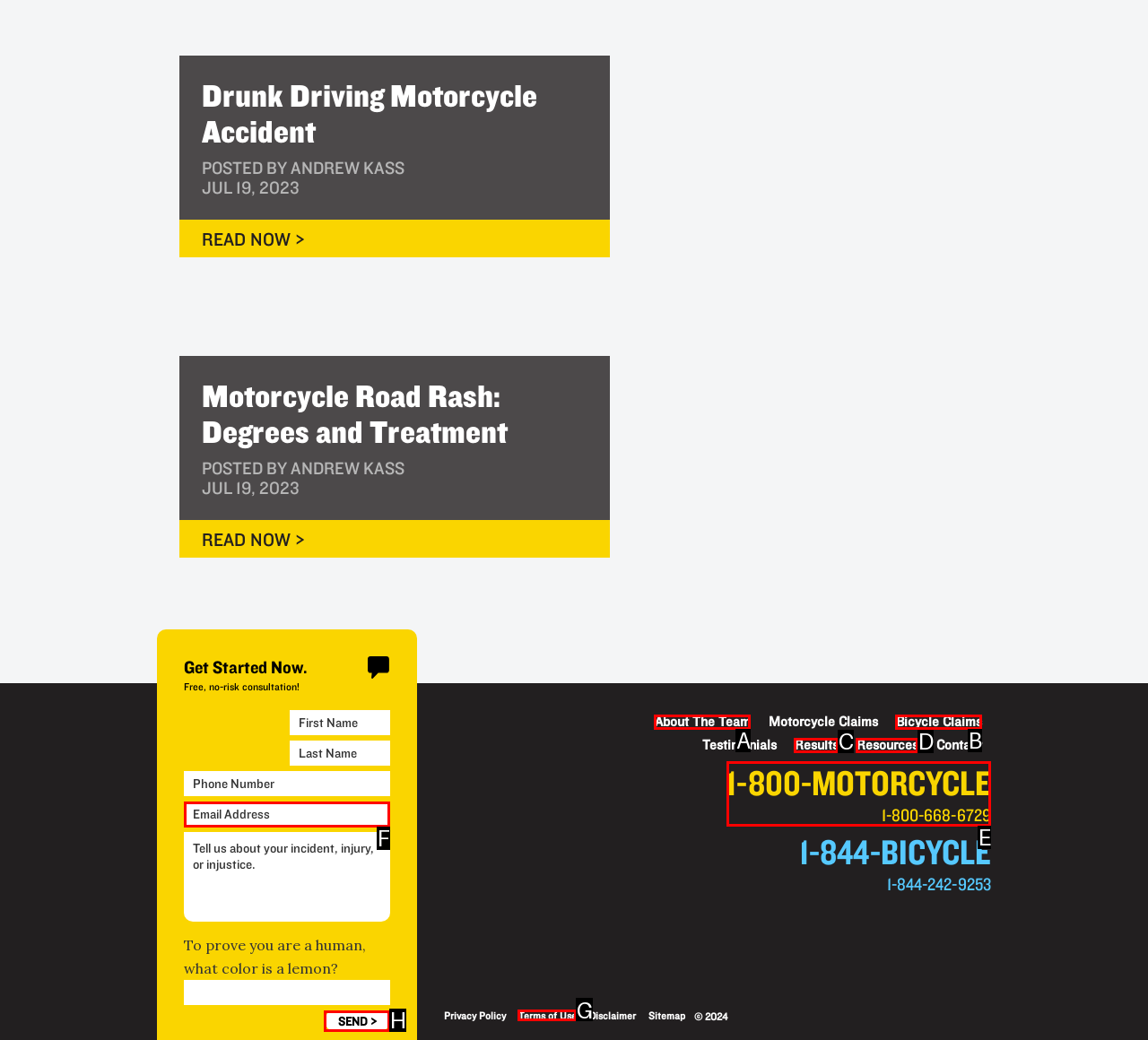Tell me which one HTML element best matches the description: Terms of Use
Answer with the option's letter from the given choices directly.

G